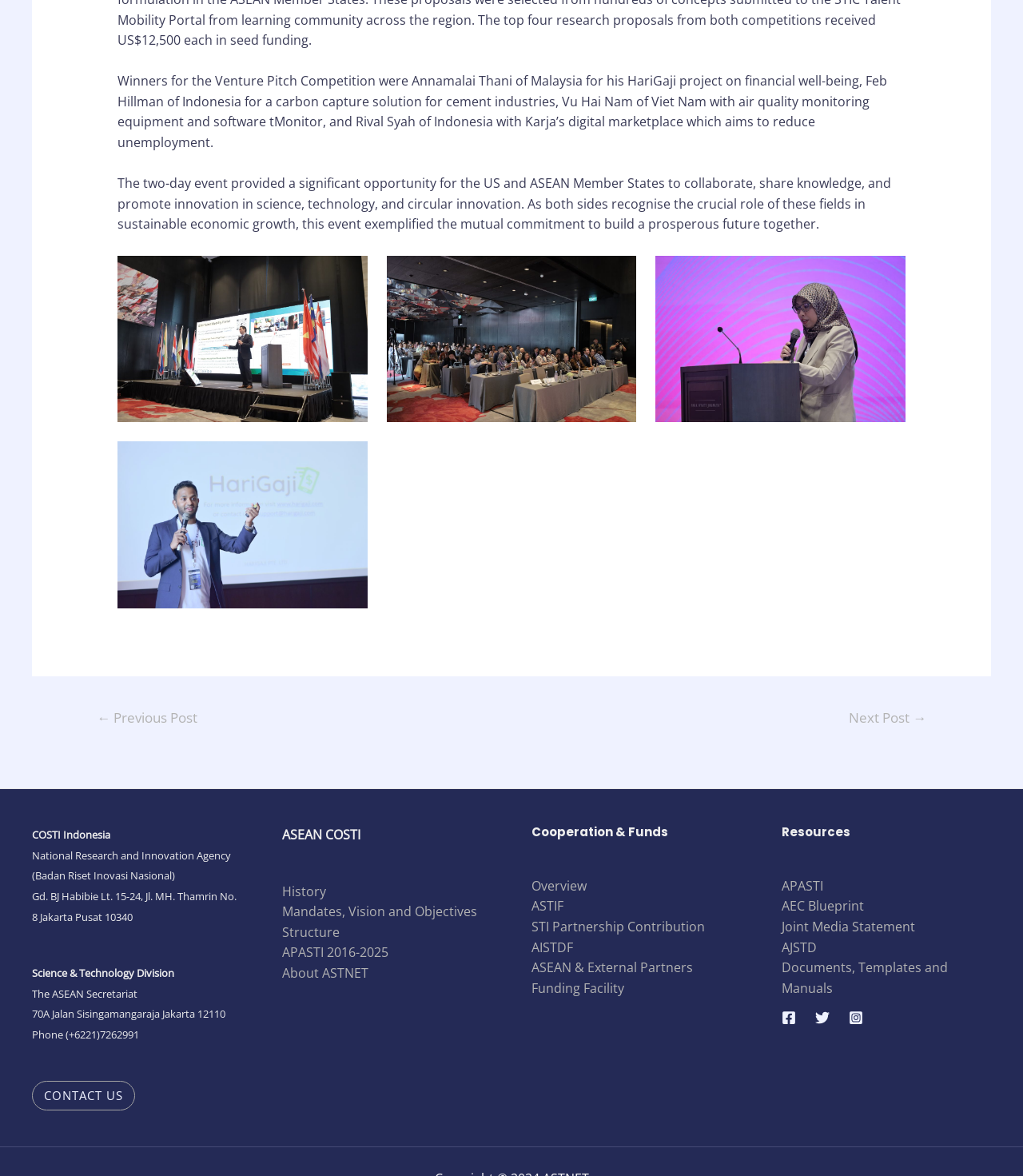Determine the bounding box coordinates for the UI element with the following description: "Join IEU-QNT". The coordinates should be four float numbers between 0 and 1, represented as [left, top, right, bottom].

None